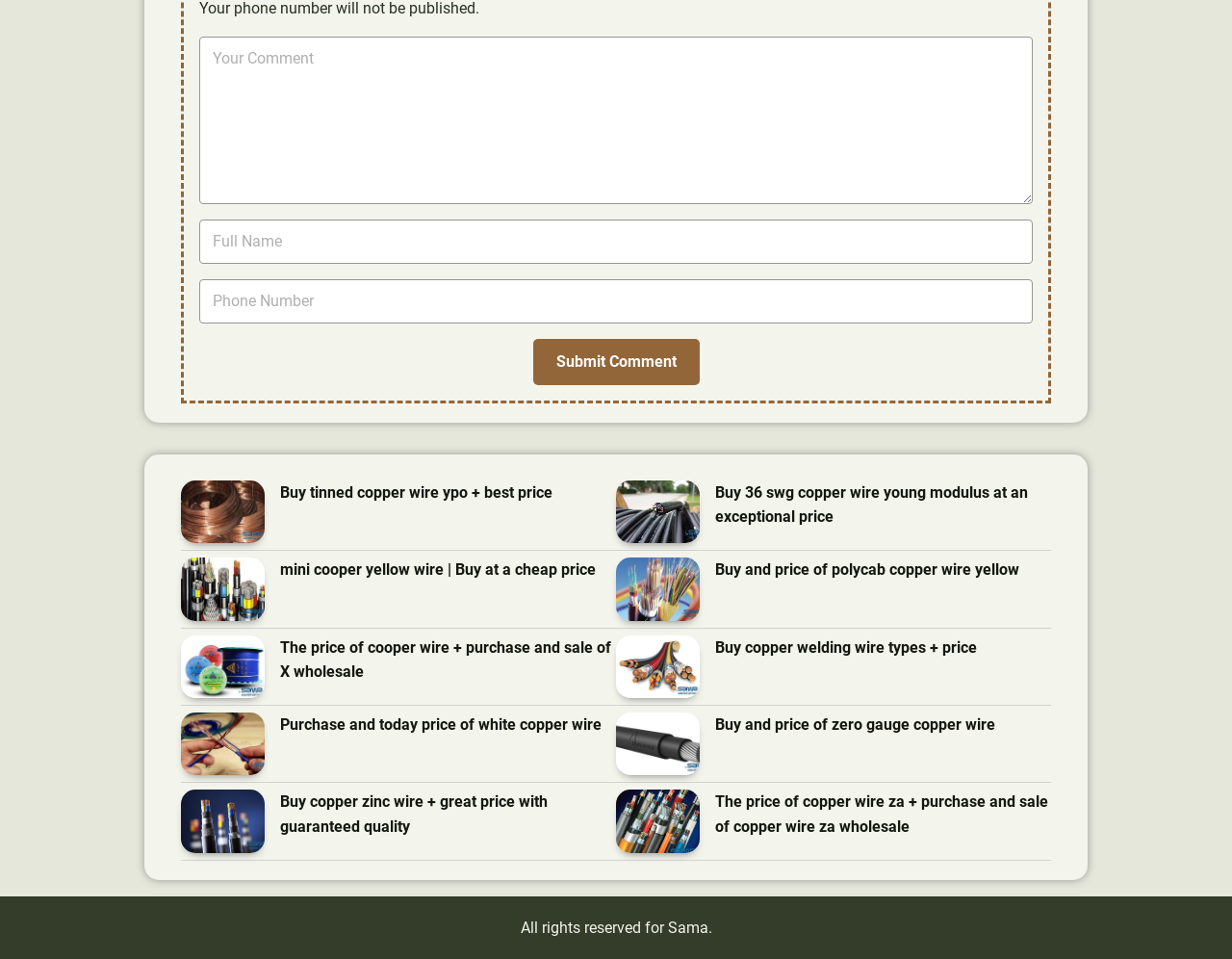Locate the bounding box coordinates of the element you need to click to accomplish the task described by this instruction: "Buy tinned copper wire ypo + best price".

[0.147, 0.501, 0.215, 0.567]